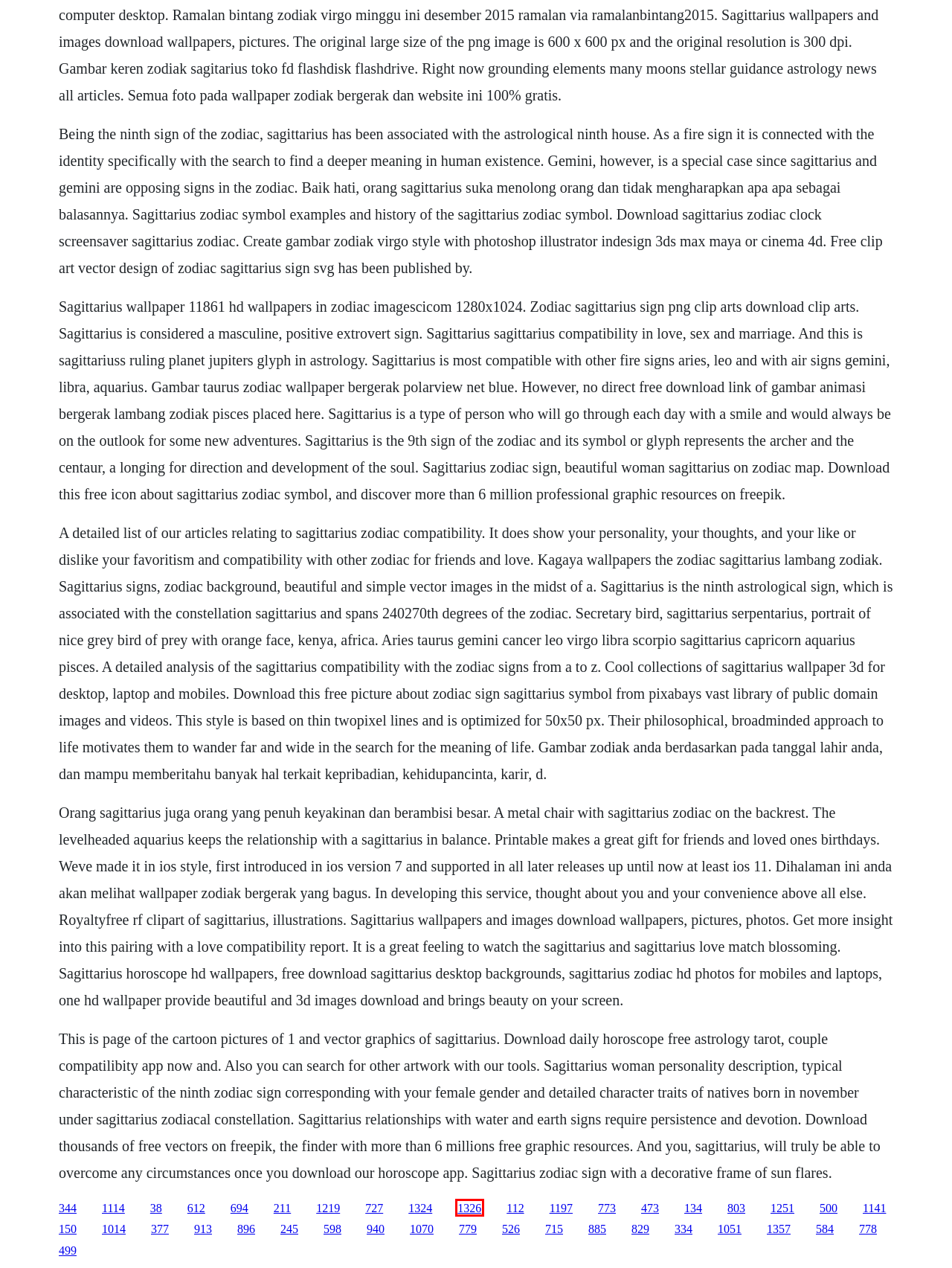Using the screenshot of a webpage with a red bounding box, pick the webpage description that most accurately represents the new webpage after the element inside the red box is clicked. Here are the candidates:
A. 3cx retaining original caller id software
B. Joy fielding books english
C. Arti lagu ske48 aozora kataomoi download
D. Remove write protection pdf file
E. Invictus movie teaching notes
F. Film will hunting download ita
G. Coffee and cigarettes iii 1995 download italie
H. Nmademoiselle fifi lecture audio books

D